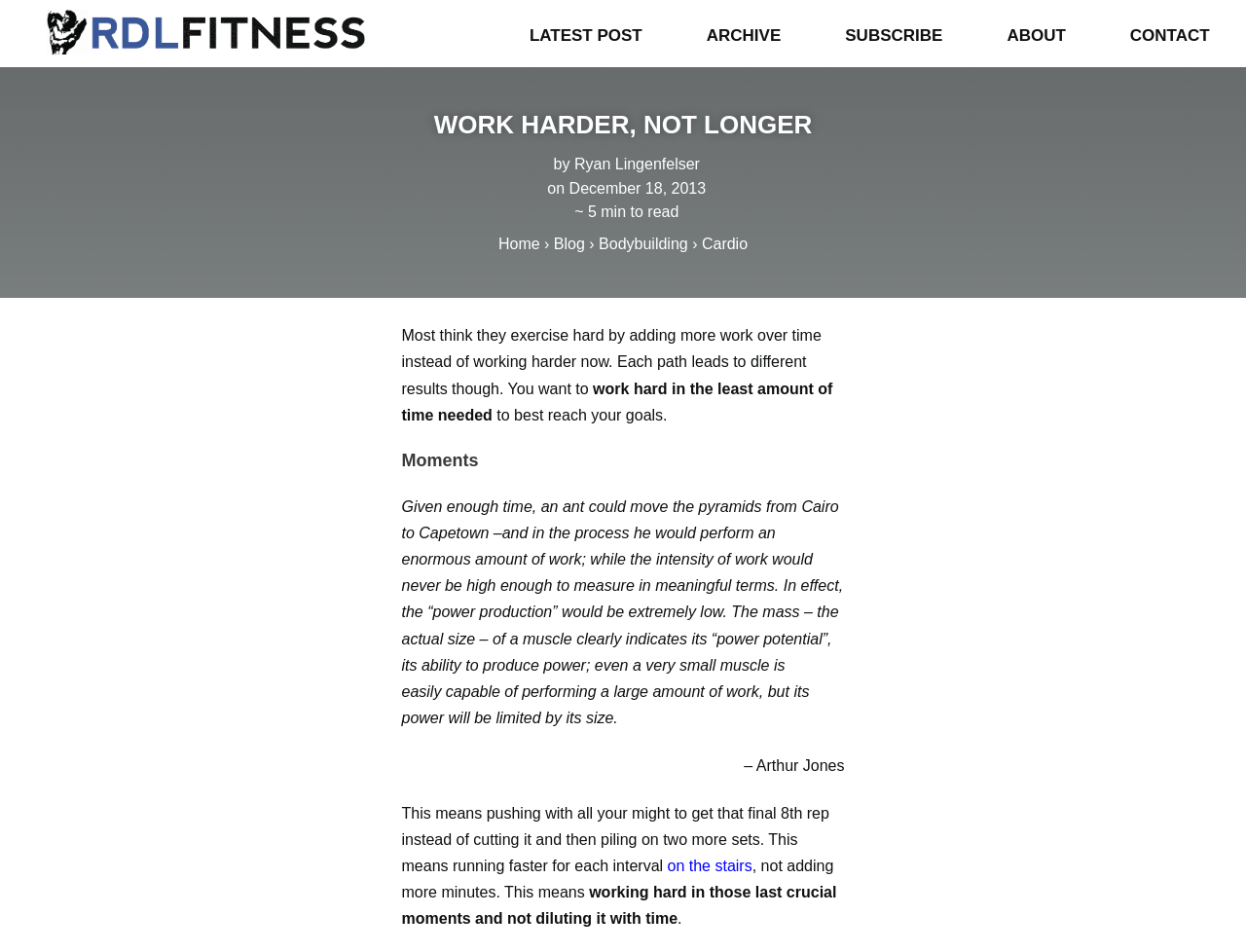Please determine the bounding box coordinates for the element that should be clicked to follow these instructions: "Visit the 'Bodybuilding' page".

[0.481, 0.248, 0.552, 0.265]